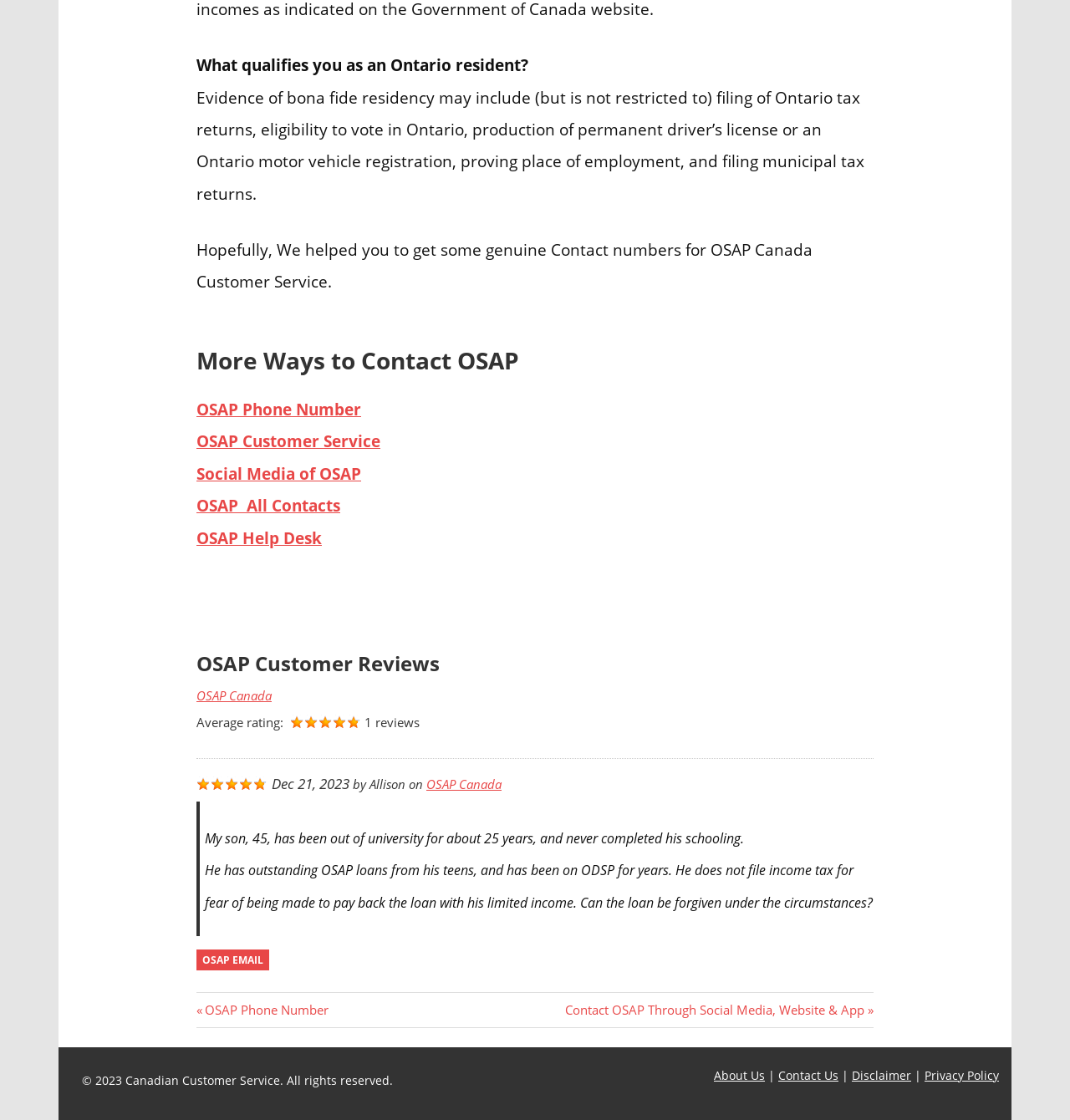Point out the bounding box coordinates of the section to click in order to follow this instruction: "Read the customer review".

[0.191, 0.74, 0.695, 0.757]